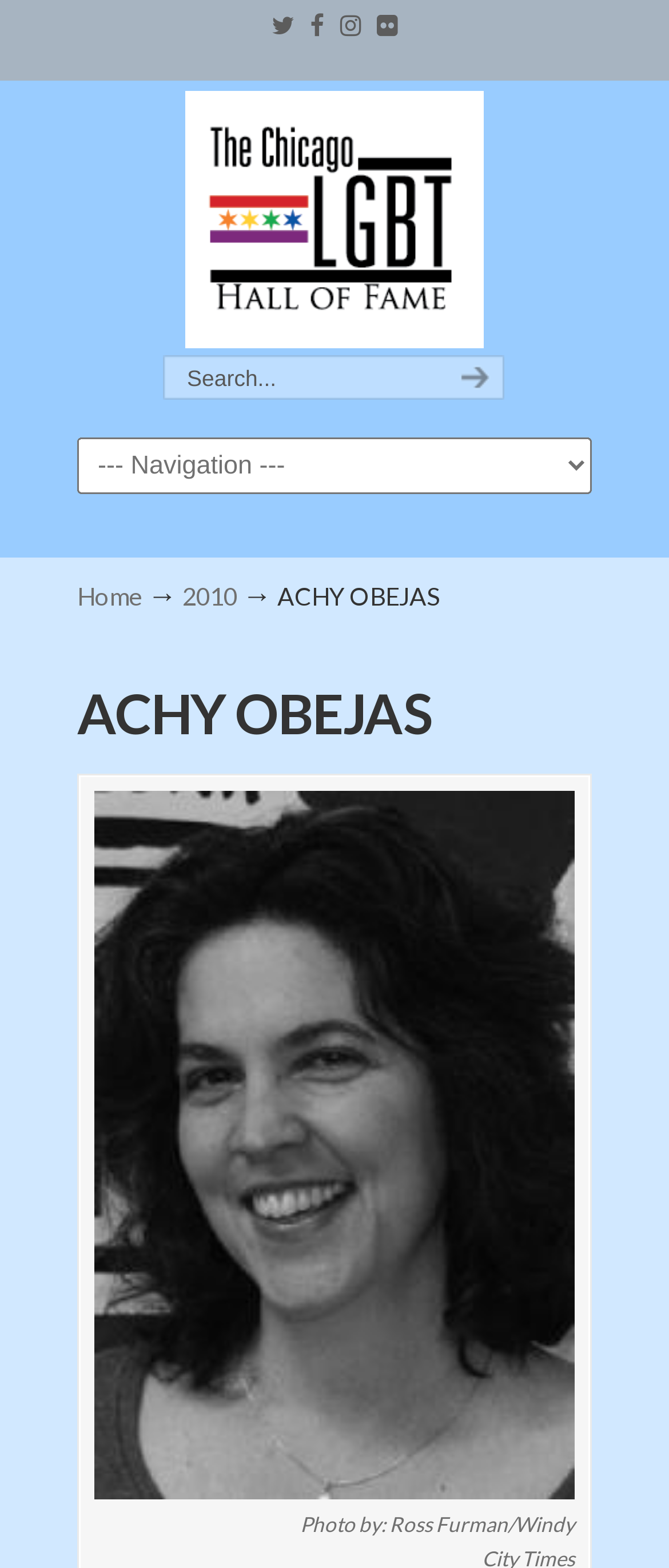Please provide the bounding box coordinates in the format (top-left x, top-left y, bottom-right x, bottom-right y). Remember, all values are floating point numbers between 0 and 1. What is the bounding box coordinate of the region described as: input value="Search..." name="s" value="Search..."

[0.244, 0.227, 0.651, 0.255]